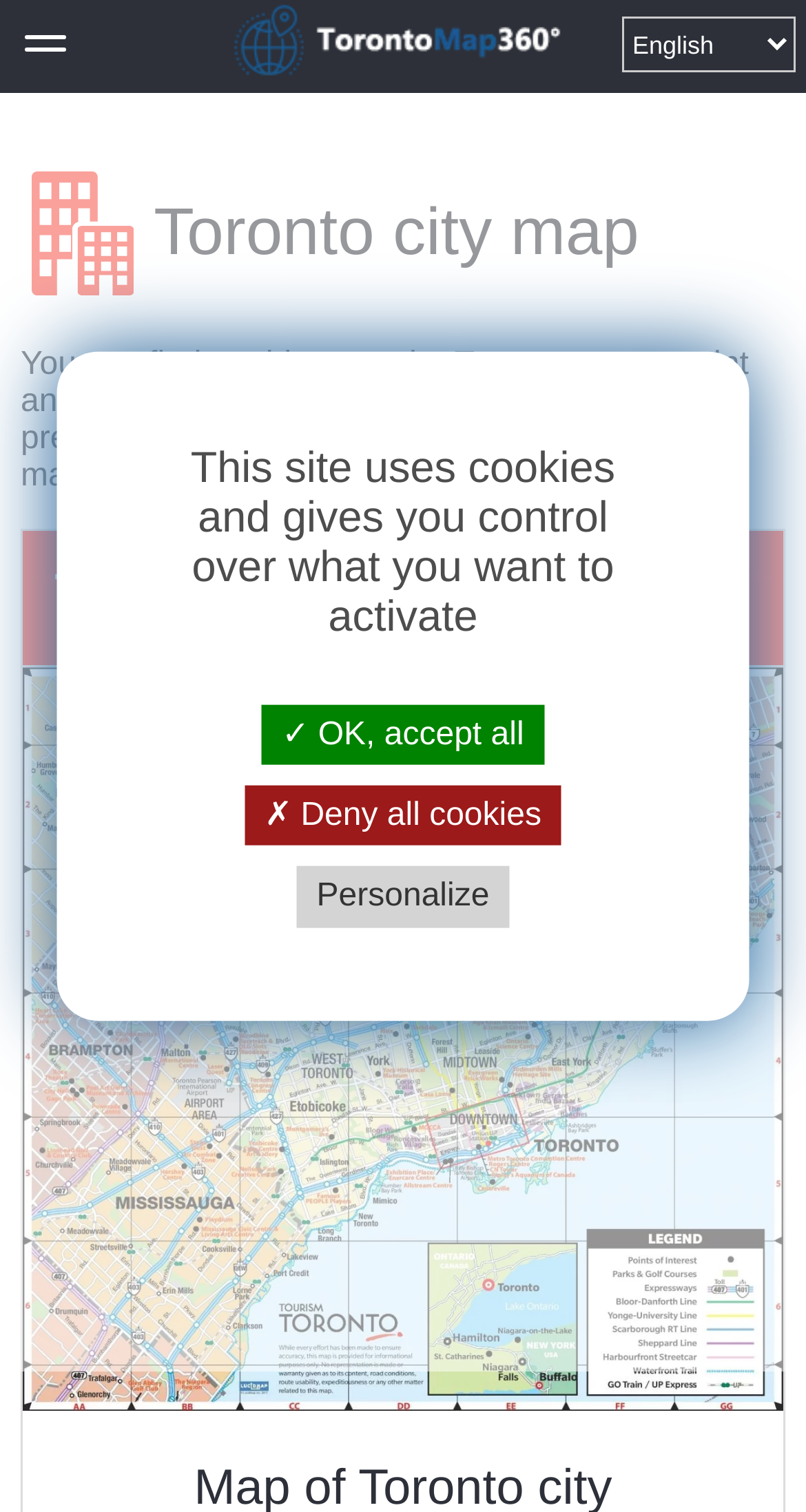What is the type of map presented on this page?
Analyze the image and deliver a detailed answer to the question.

The StaticText element 'The Toronto offline map presents the city center and the location in world map of Toronto in Canada.' indicates that the type of map presented on this page is an offline map.